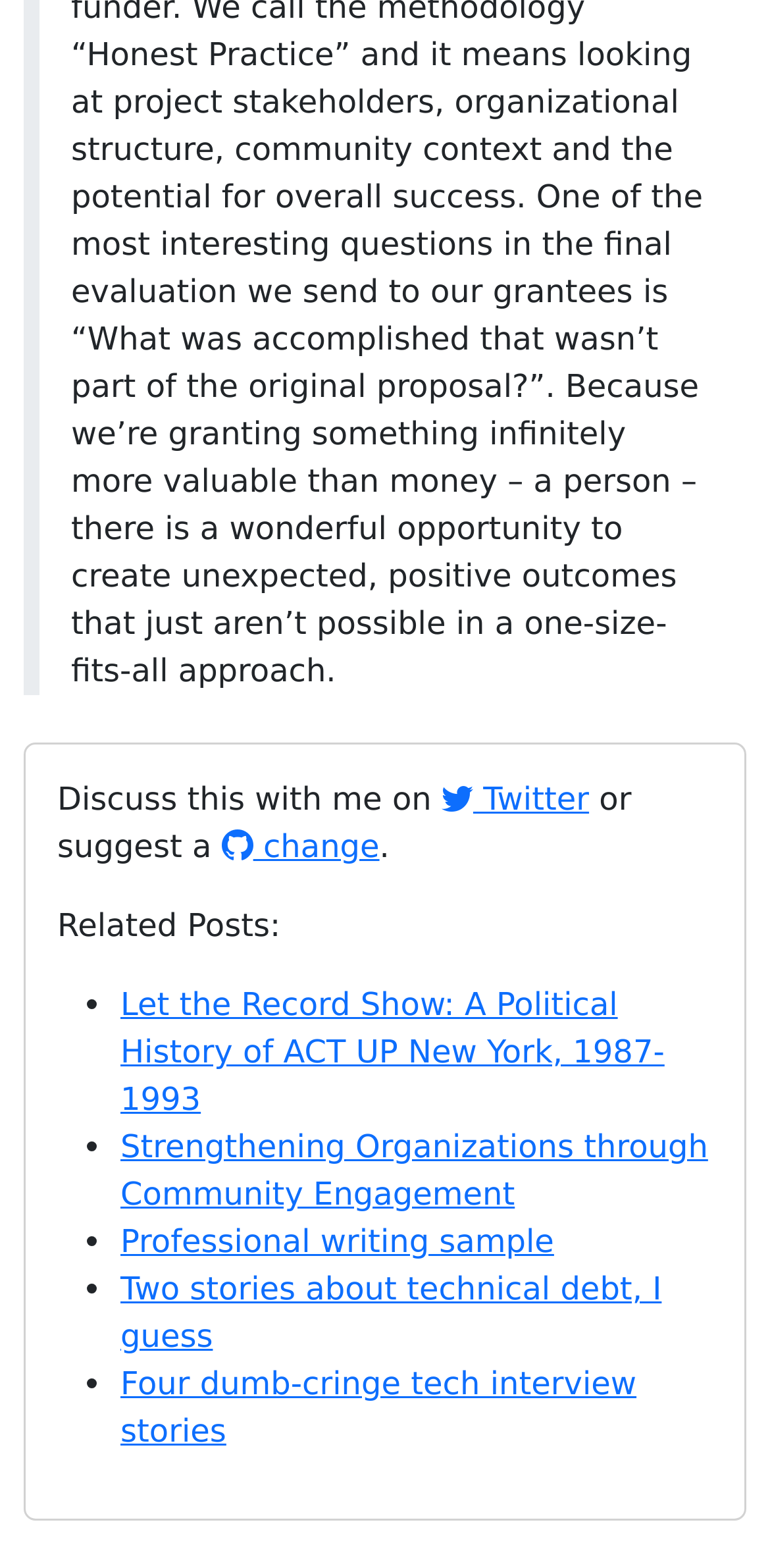What is the purpose of the 'or suggest a change' link?
With the help of the image, please provide a detailed response to the question.

The question can be answered by looking at the OCR text of the link element with the icon '', which is 'change', and the preceding StaticText element 'or suggest a', which indicates that the purpose of the link is to suggest a change.